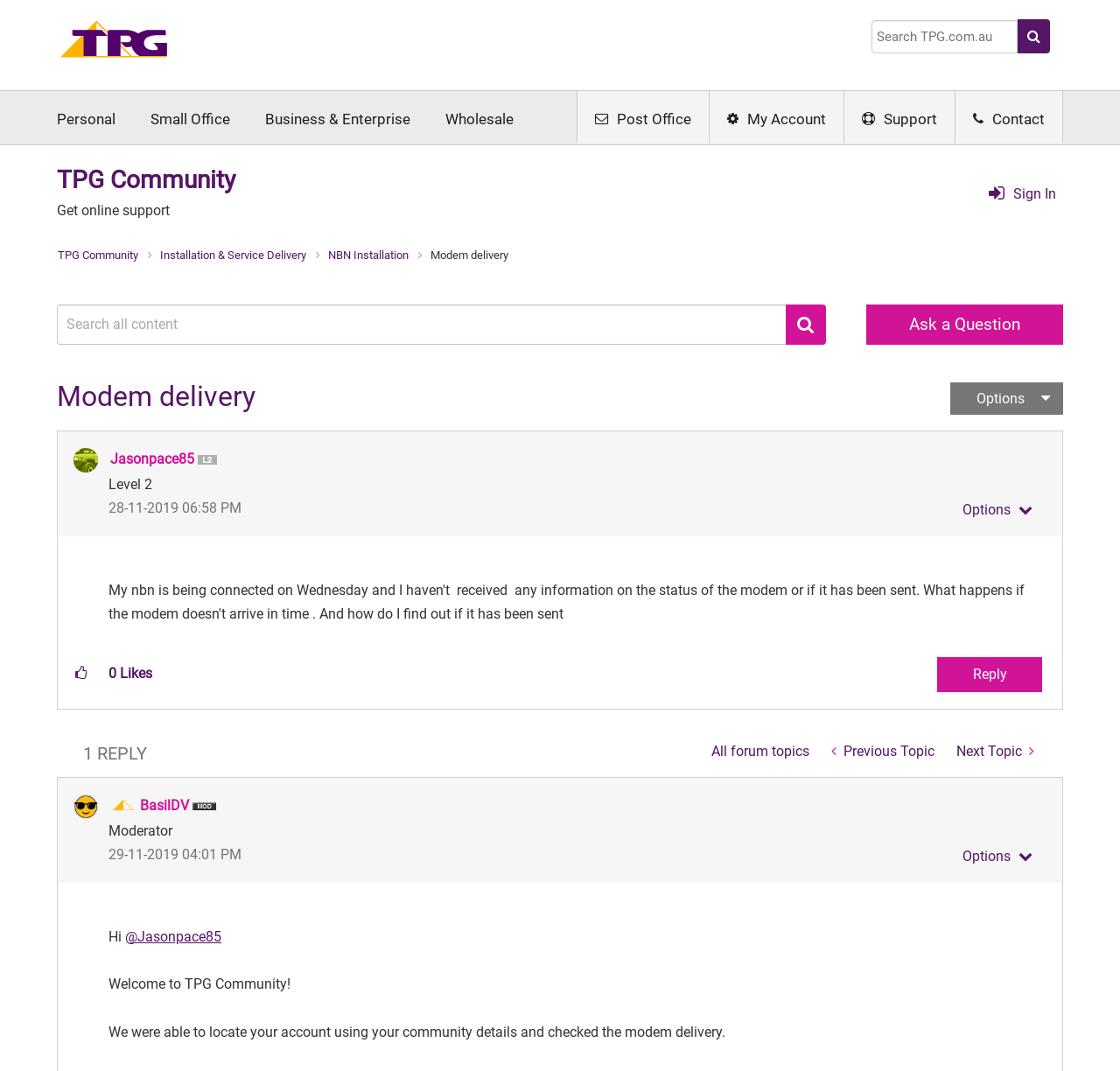Provide a single word or phrase to answer the given question: 
Who is the author of the first post?

Jasonpace85